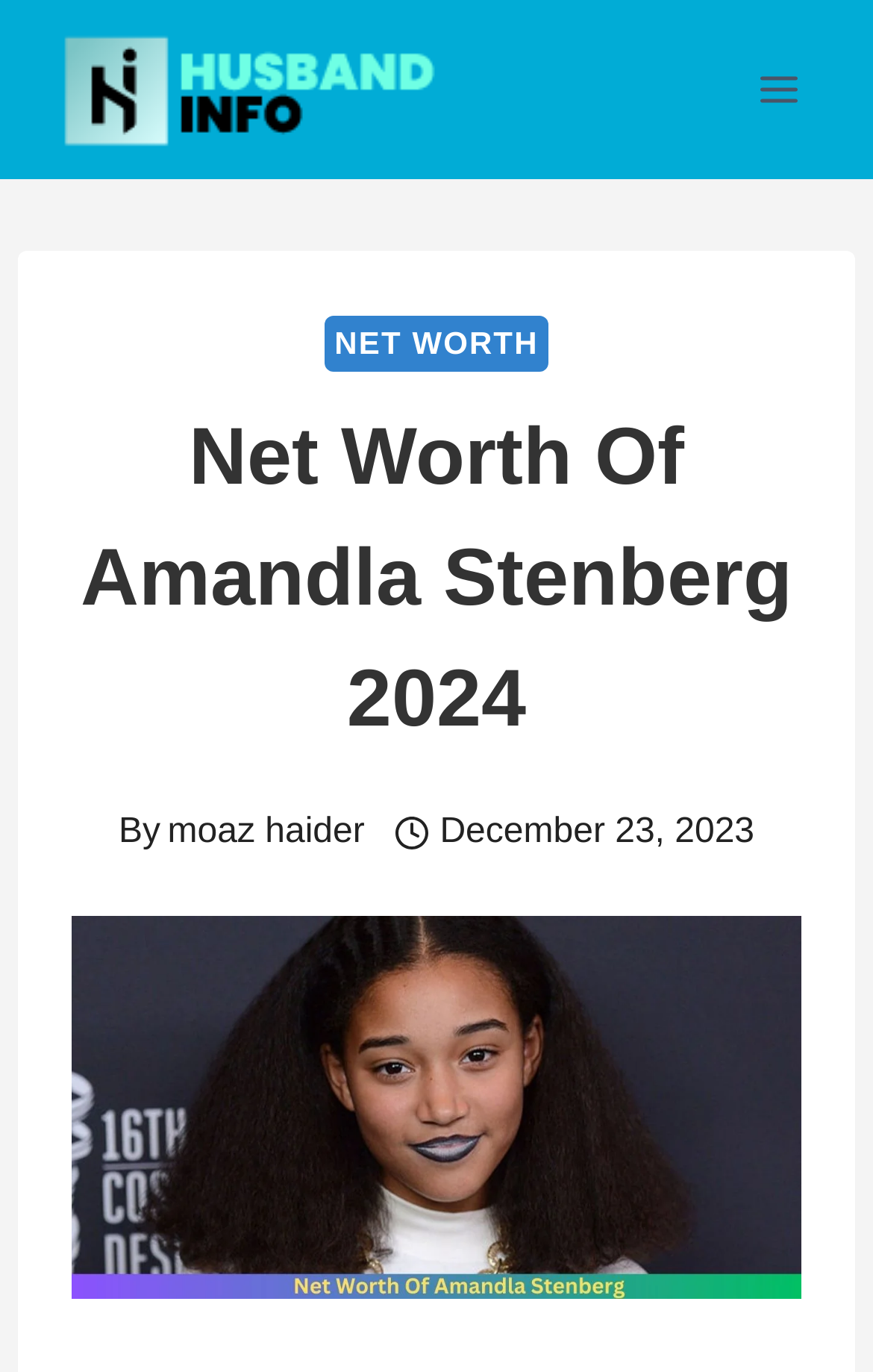What is the purpose of the button with the text 'Open menu'?
Using the picture, provide a one-word or short phrase answer.

To open a menu